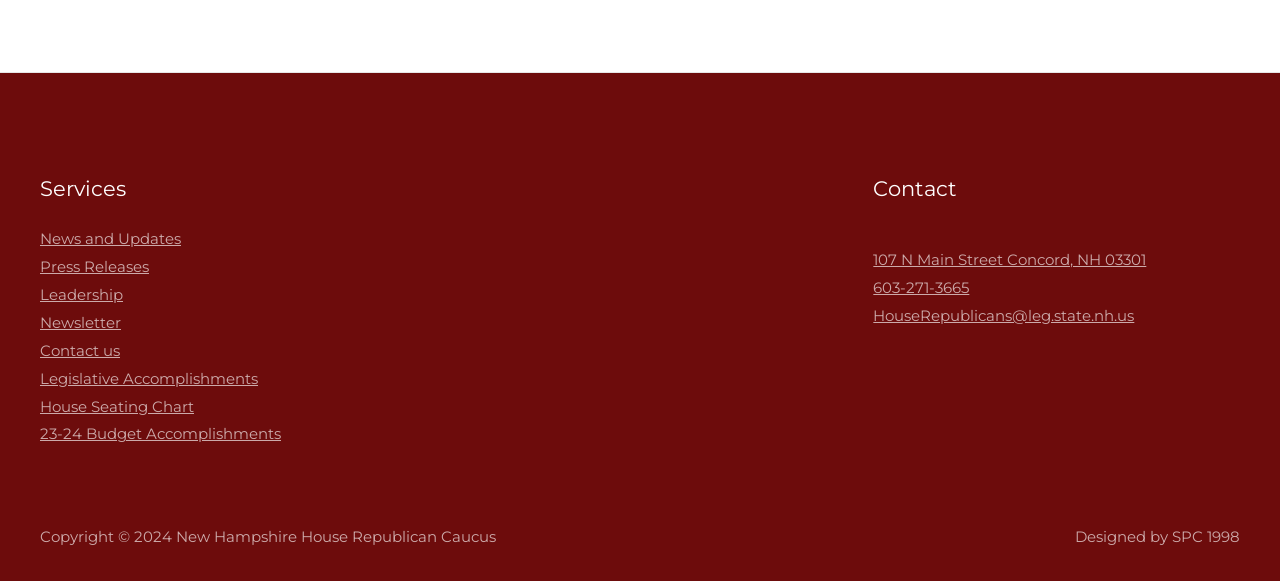Identify the bounding box coordinates of the section to be clicked to complete the task described by the following instruction: "Click the logo image". The coordinates should be four float numbers between 0 and 1, formatted as [left, top, right, bottom].

None